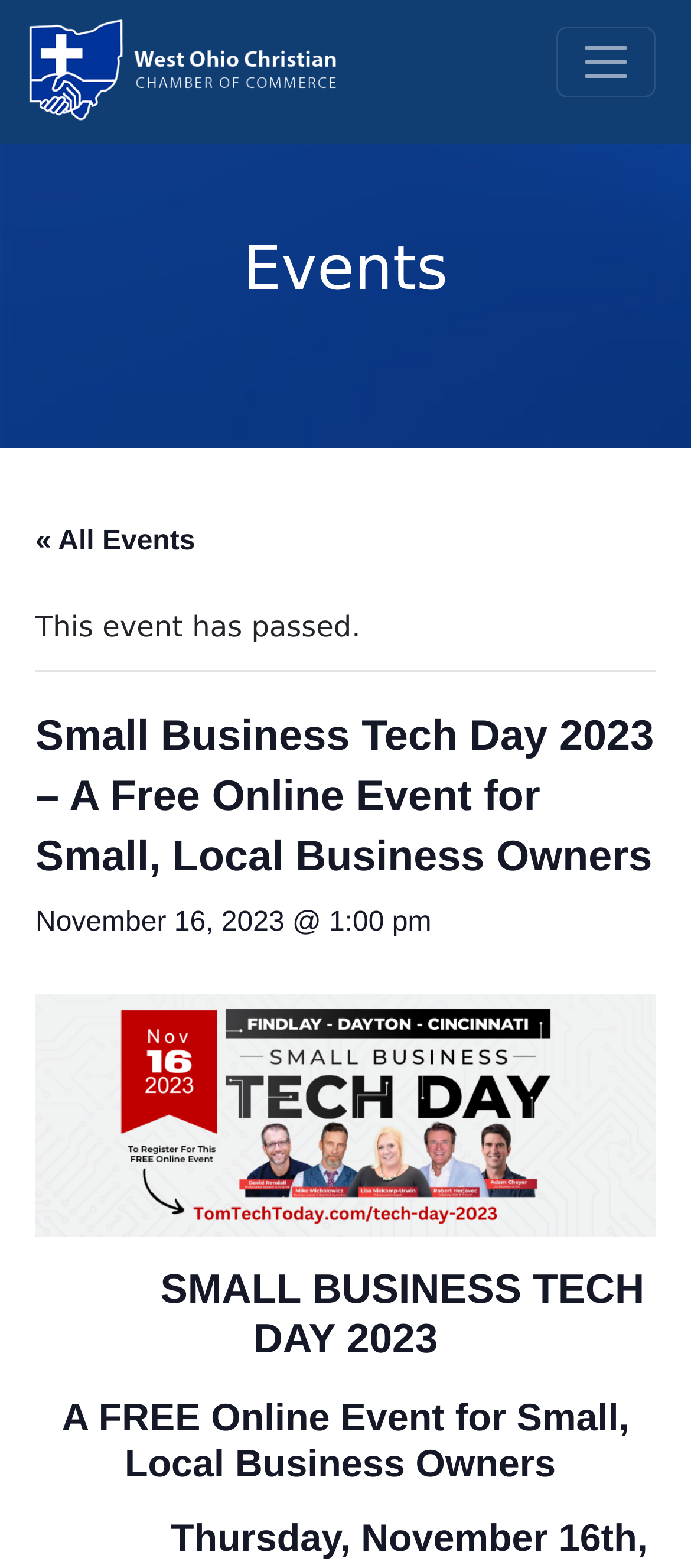Specify the bounding box coordinates (top-left x, top-left y, bottom-right x, bottom-right y) of the UI element in the screenshot that matches this description: « All Events

[0.051, 0.336, 0.282, 0.355]